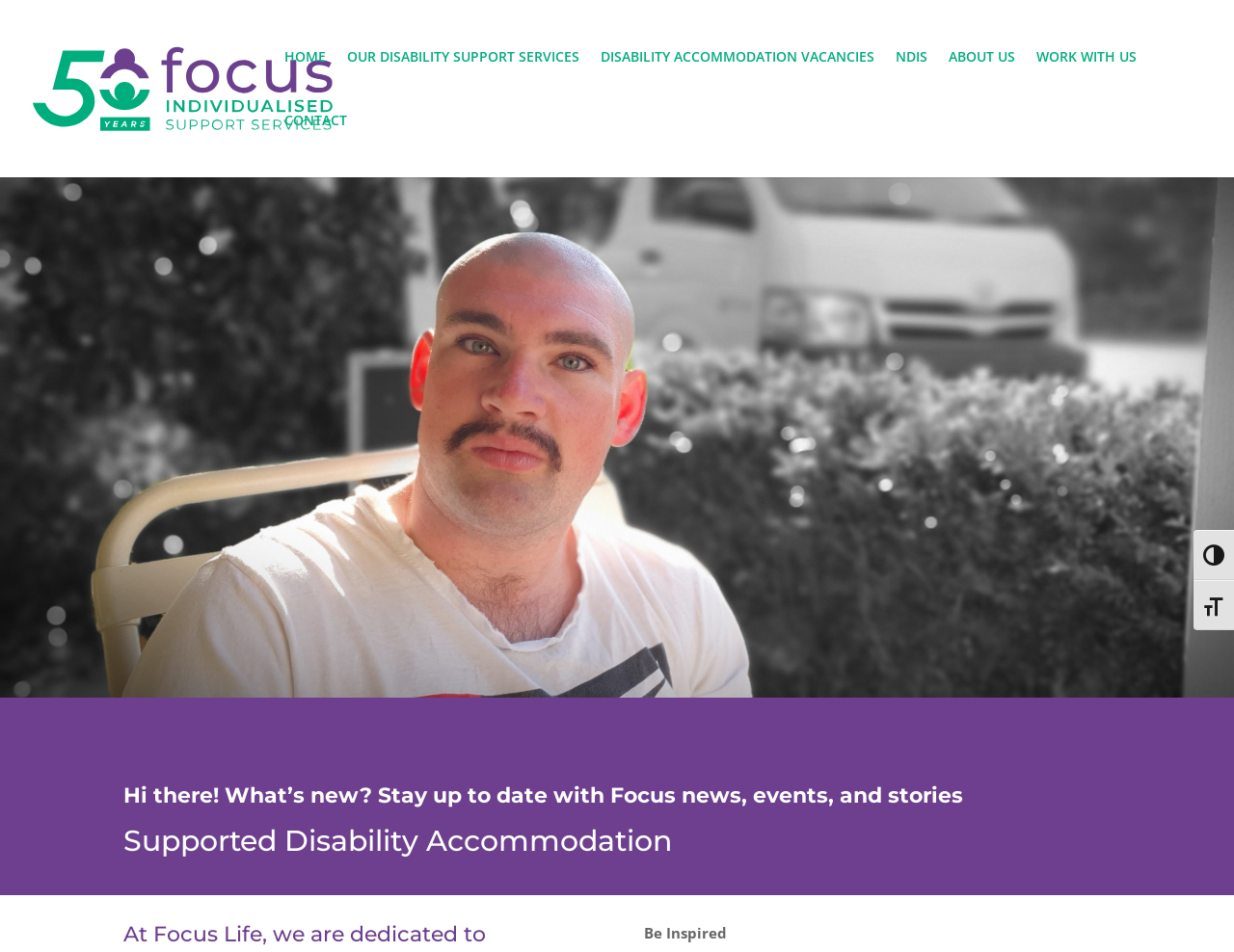Can you find the bounding box coordinates for the element to click on to achieve the instruction: "Read about Supported Disability Accommodation"?

[0.1, 0.862, 0.78, 0.915]